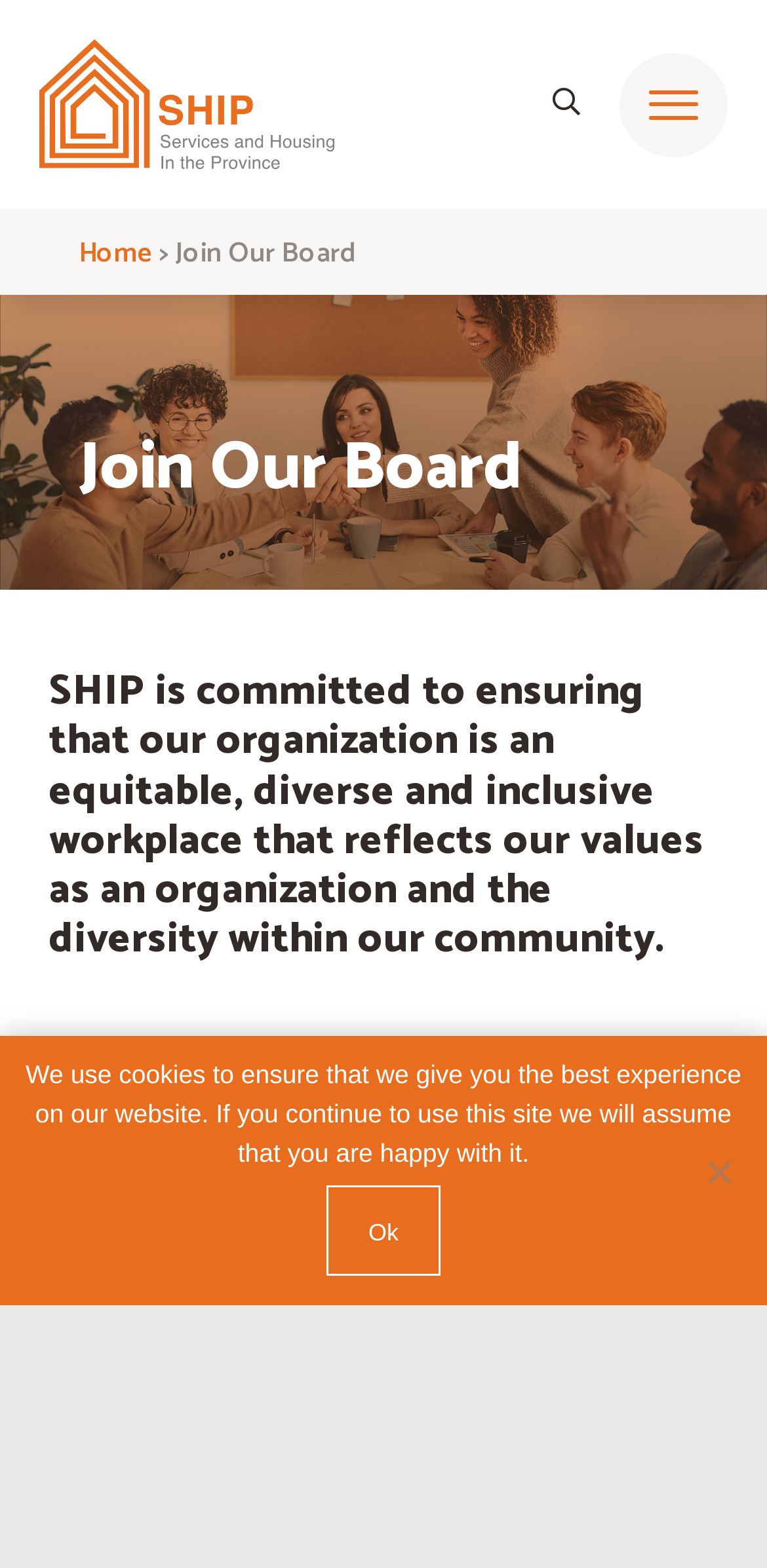What is the call to action in the bottom-right corner of the webpage?
Please use the image to provide a one-word or short phrase answer.

Donate, Apply, Call